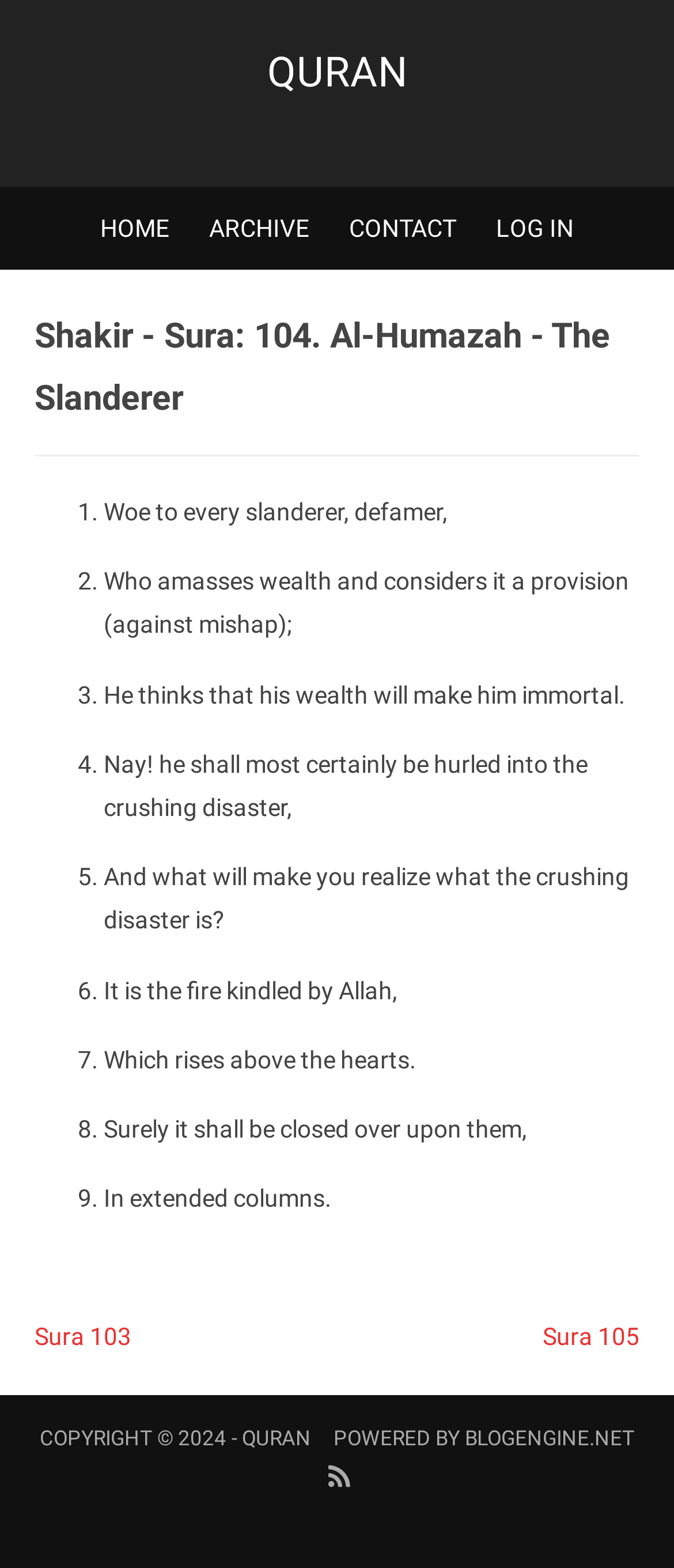Please determine the bounding box coordinates for the element that should be clicked to follow these instructions: "Click on the Quran link".

[0.396, 0.031, 0.604, 0.062]